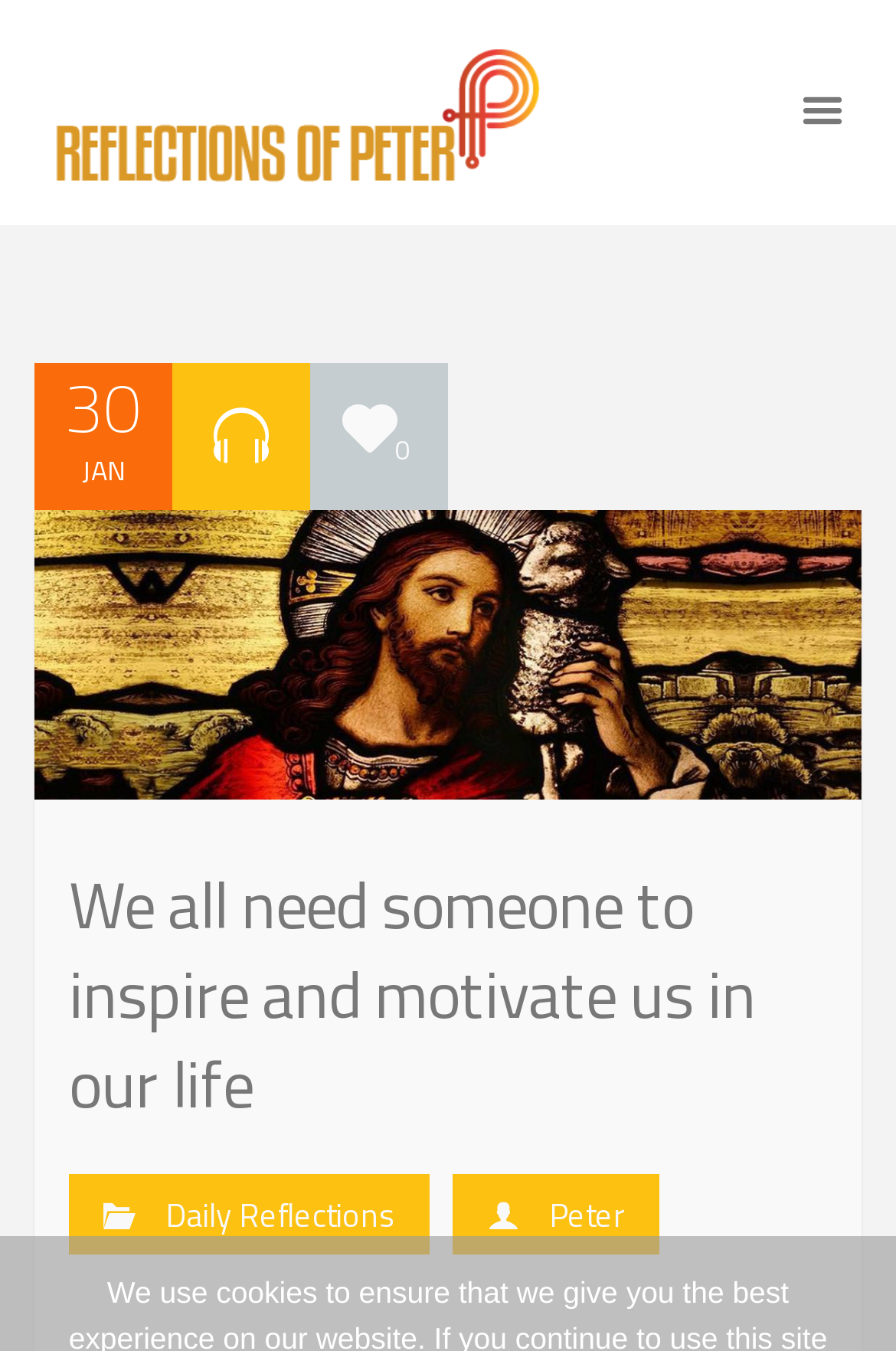How many main sections are on the webpage?
Look at the image and answer with only one word or phrase.

3